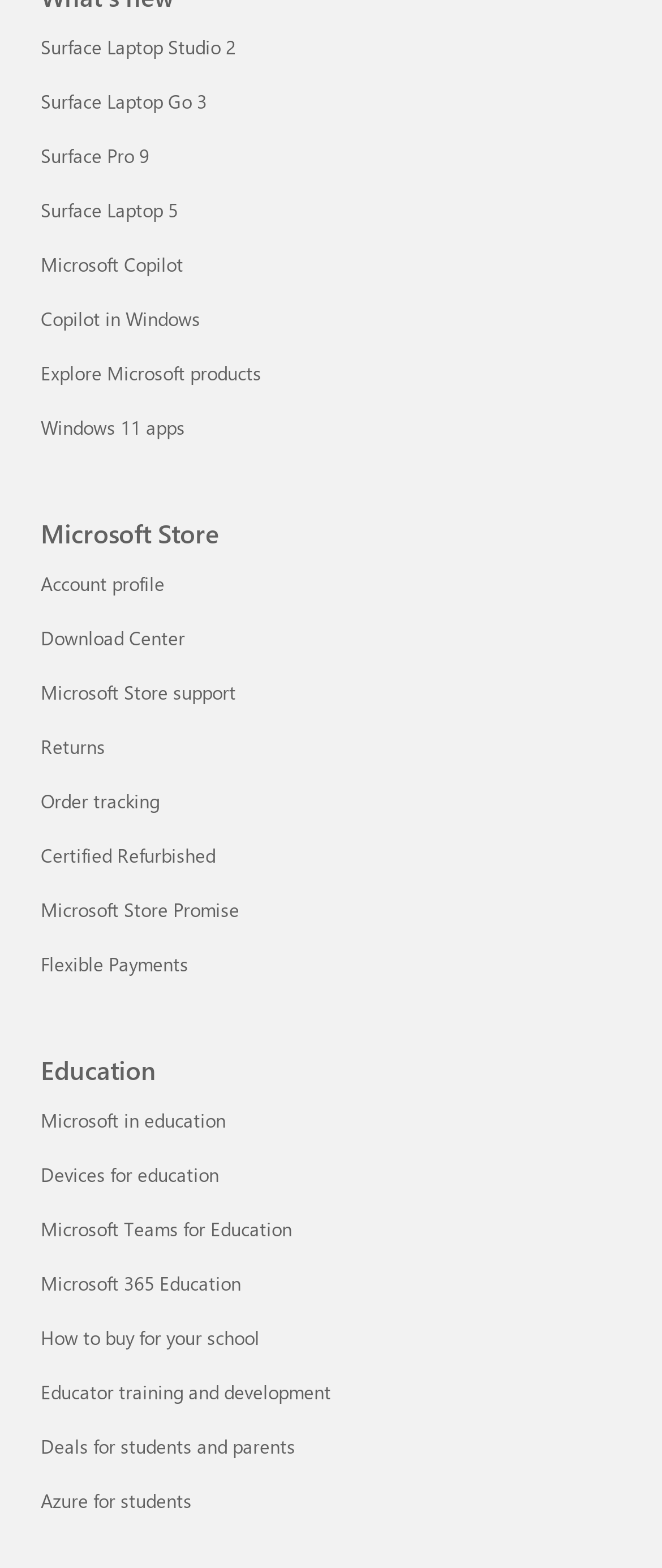Please find the bounding box coordinates of the element that must be clicked to perform the given instruction: "View Microsoft Store support". The coordinates should be four float numbers from 0 to 1, i.e., [left, top, right, bottom].

[0.062, 0.433, 0.356, 0.449]